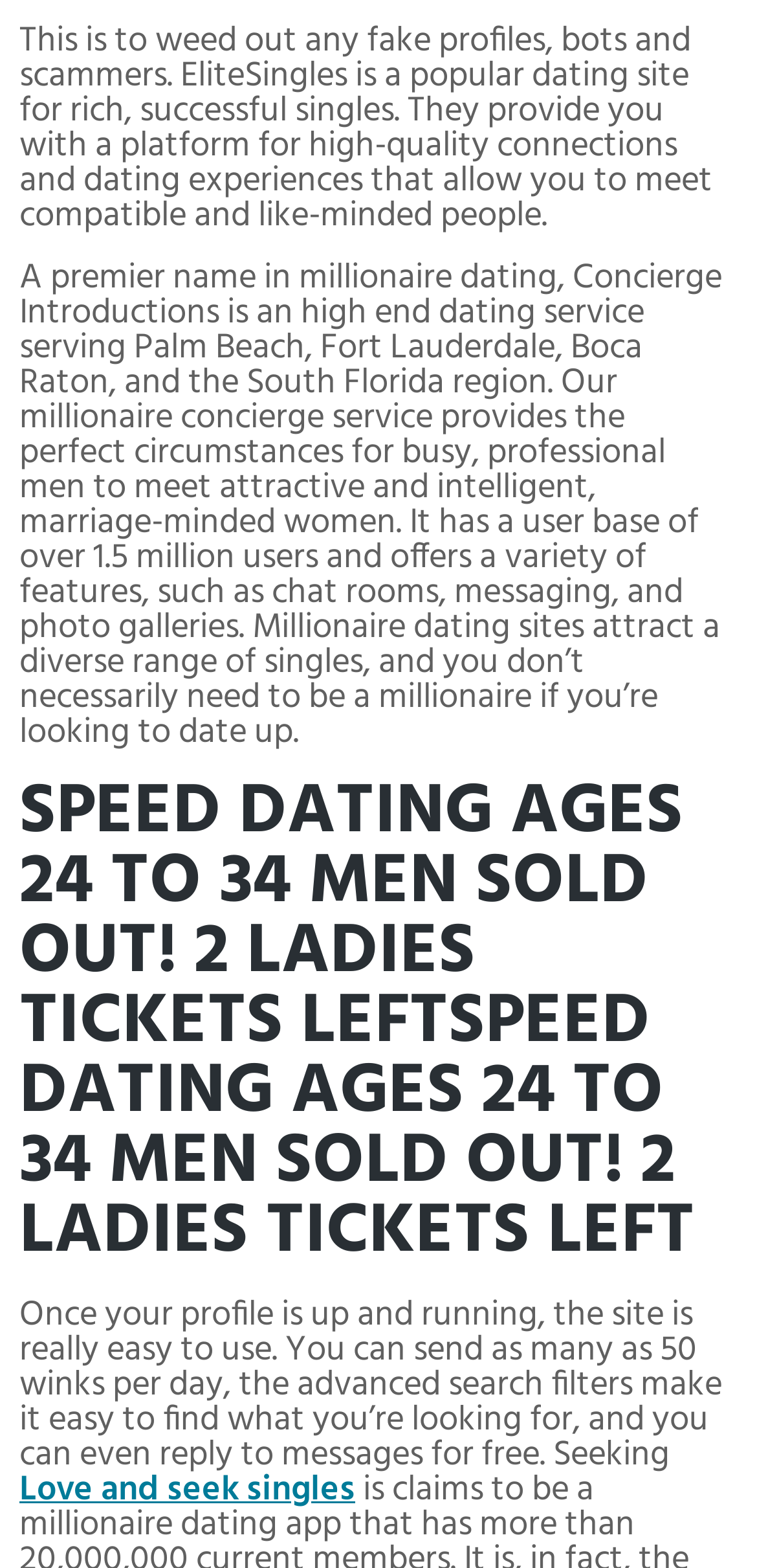Predict the bounding box of the UI element based on this description: "Love and seek singles".

[0.026, 0.933, 0.469, 0.969]